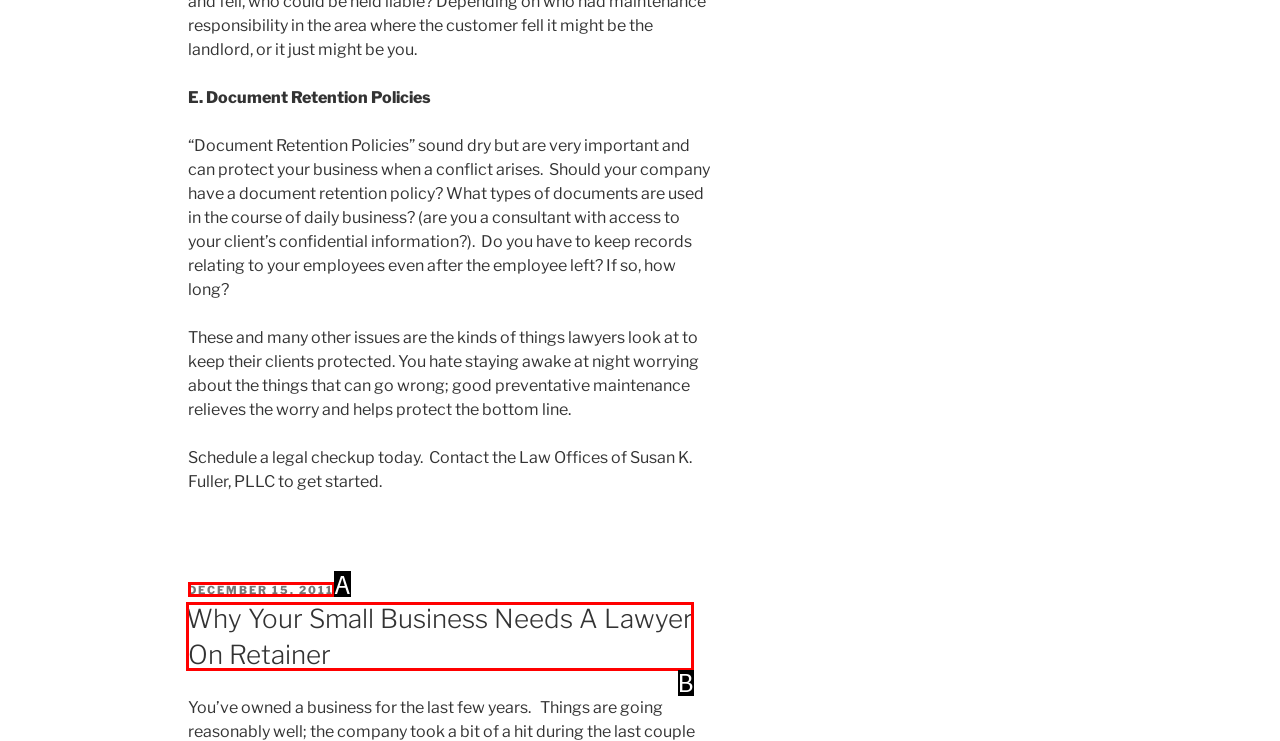Identify which option matches the following description: December 15, 2011August 7, 2012
Answer by giving the letter of the correct option directly.

A